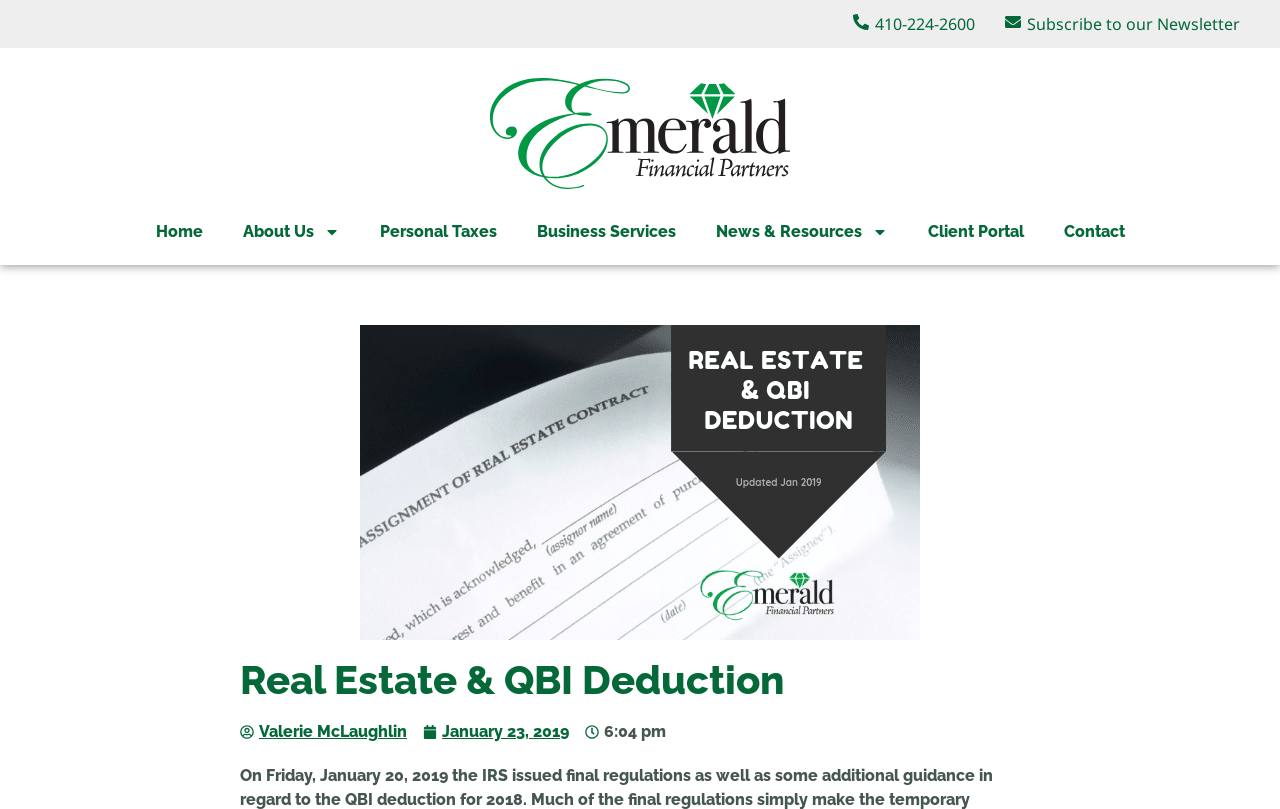What is the name of the company?
Provide a one-word or short-phrase answer based on the image.

Emerald Financial Partners